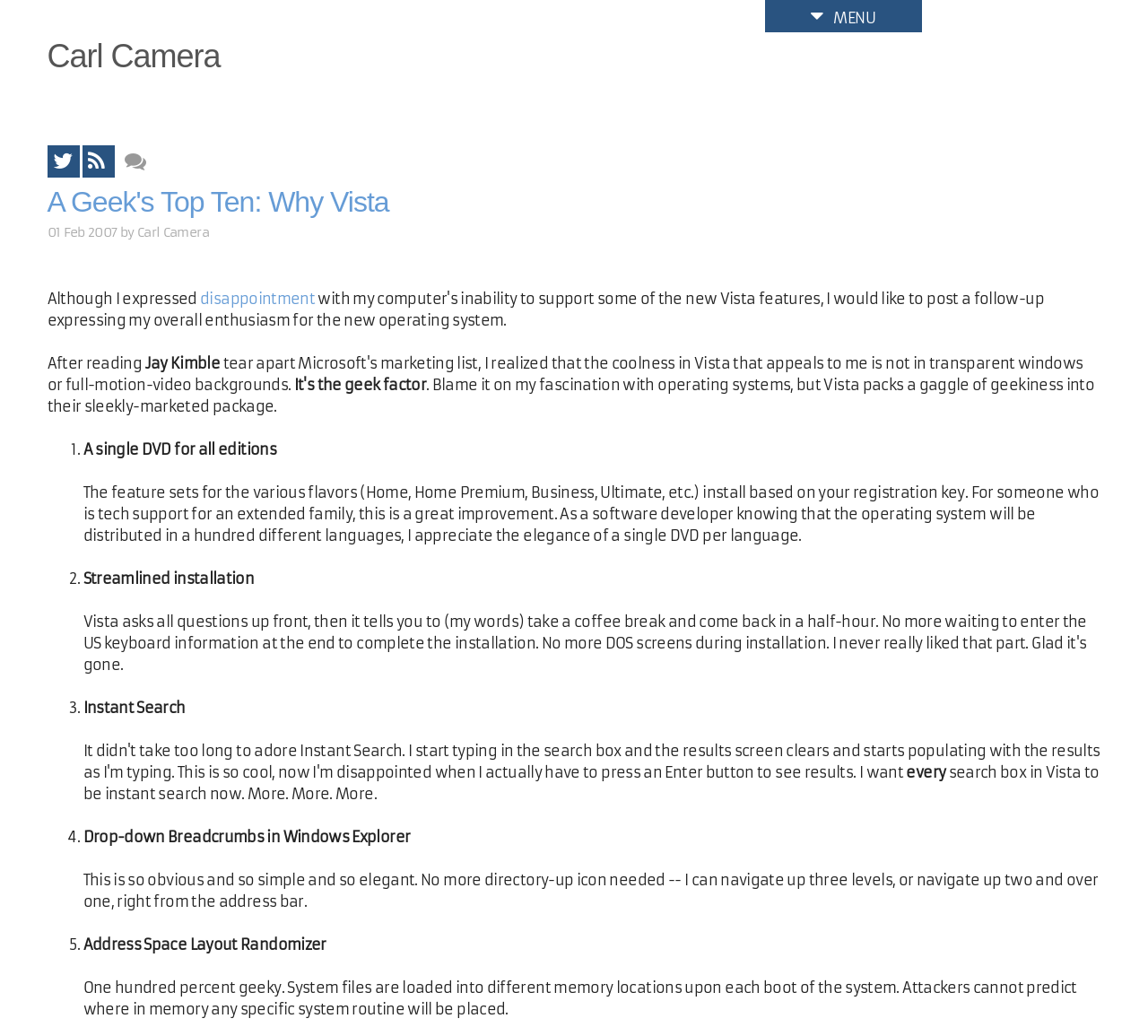Please answer the following question using a single word or phrase: 
What is the date of the blog post?

01 Feb 2007